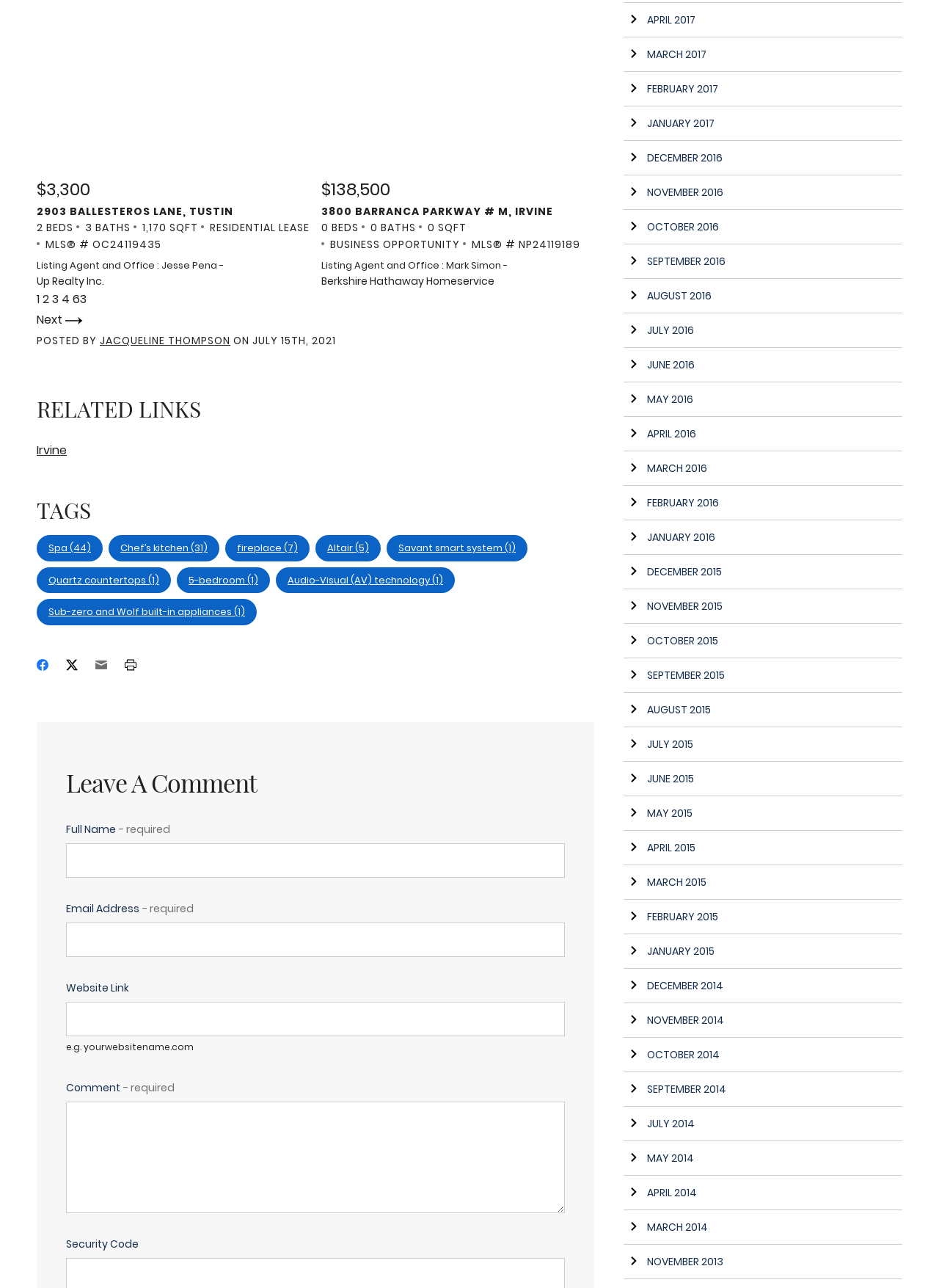What is the price of the residential lease?
Look at the image and respond to the question as thoroughly as possible.

The price of the residential lease is mentioned in the heading at the top of the webpage, which is '$3,300'.